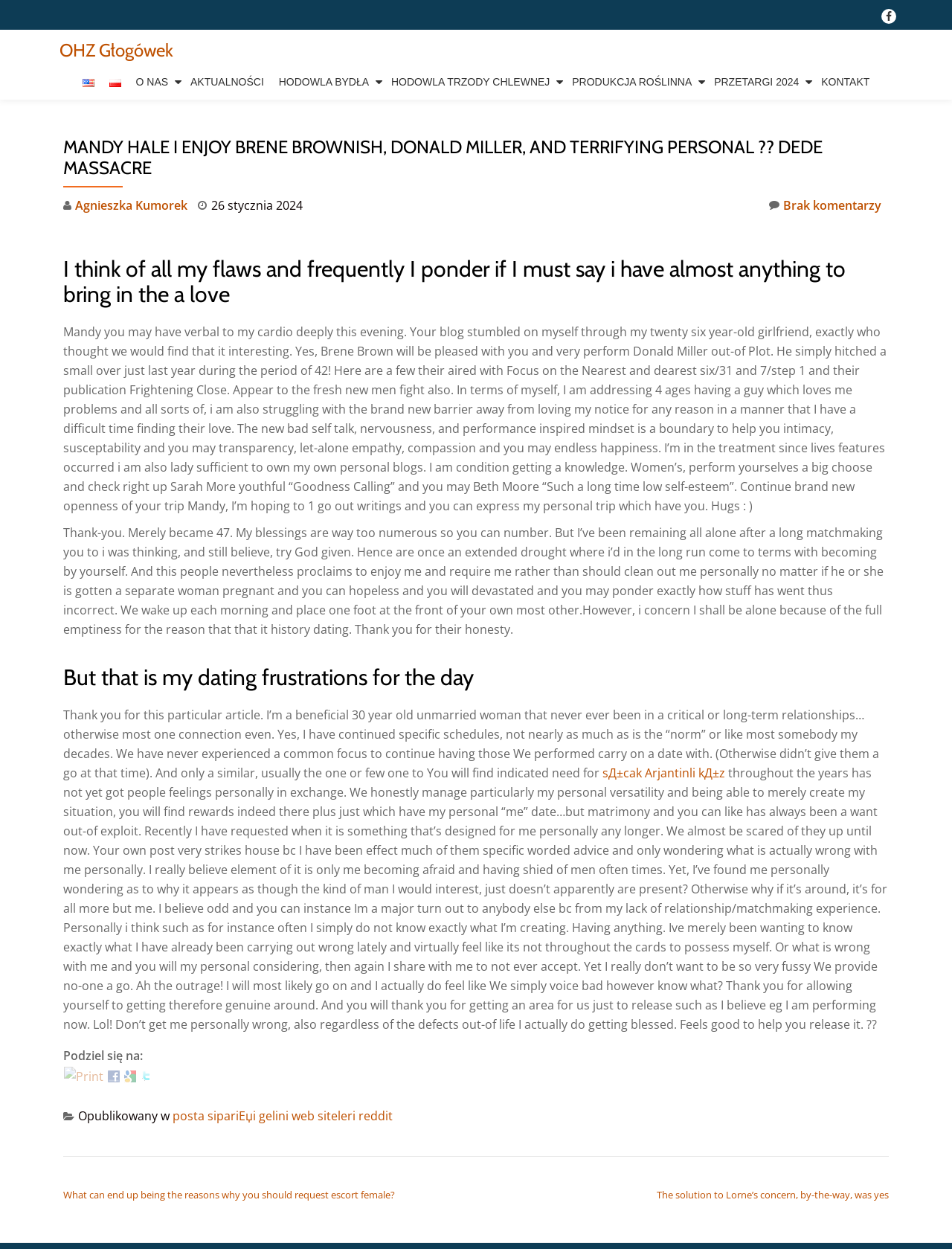Offer a detailed explanation of the webpage layout and contents.

This webpage appears to be a blog post written by Mandy Hale, with a title that mentions Brene Brown, Donald Miller, and Terrifying Personal. The page has a Facebook link icon at the top right corner. Below the title, there is a heading "OHZ Głogówek" with a link to the same text. 

To the left of the page, there is a menu with several links, including "English", "Polski", "O NAS", "AKTUALNOŚCI", "HODOWLA BYDŁA", "HODOWLA TRZODY CHLEWNEJ", "PRODUKCJA ROŚLINNA", "PRZETARGI 2024", and "KONTAKT". Each of these links has an accompanying image.

The main content of the page is an article with several headings and paragraphs of text. The first heading is the same as the title of the page, and the text below it appears to be a personal reflection on the author's flaws and relationships. There are several paragraphs of text, with links to other authors and resources, such as Agnieszka Kumorek and Sarah Young.

The article continues with several comments from readers, each with their own heading and text. The comments discuss topics such as relationships, self-doubt, and personal growth. There are also links to other articles and resources, such as "Goodness Calling" and "So Long Insecurity".

At the bottom of the page, there are links to share the article on various social media platforms, including Facebook, Twitter, and Google Bookmarks. There is also a navigation menu with links to other articles on the site.